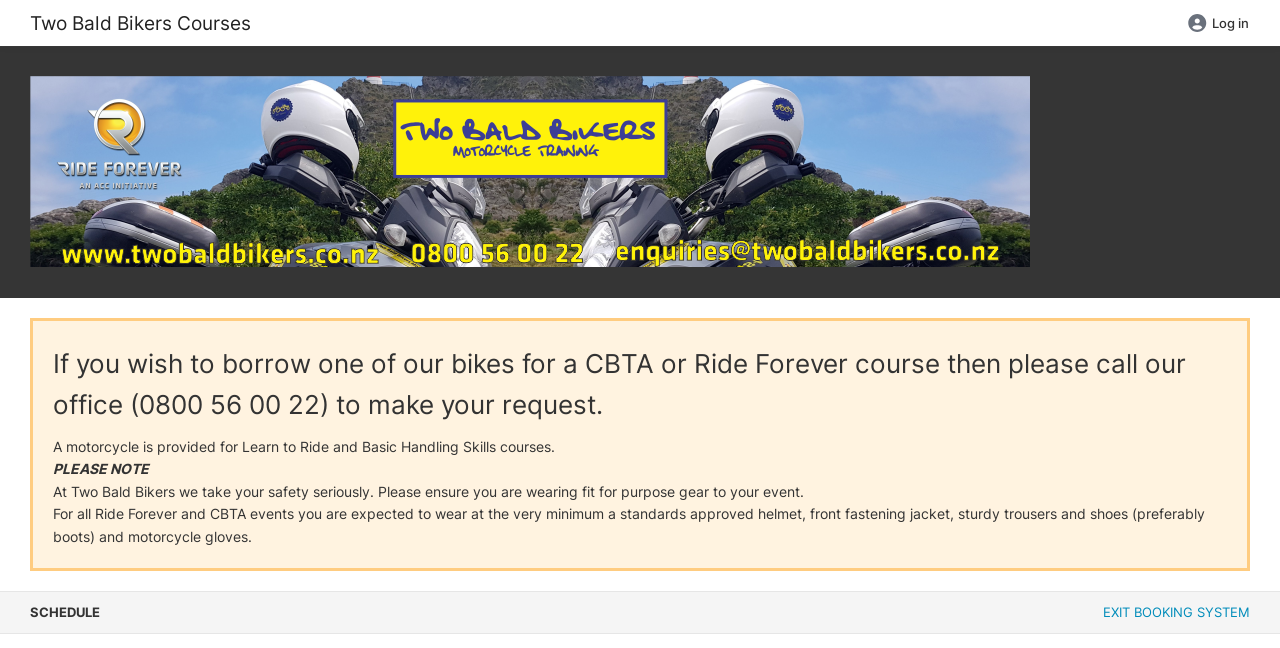Can you extract the headline from the webpage for me?

Two Bald Bikers Courses